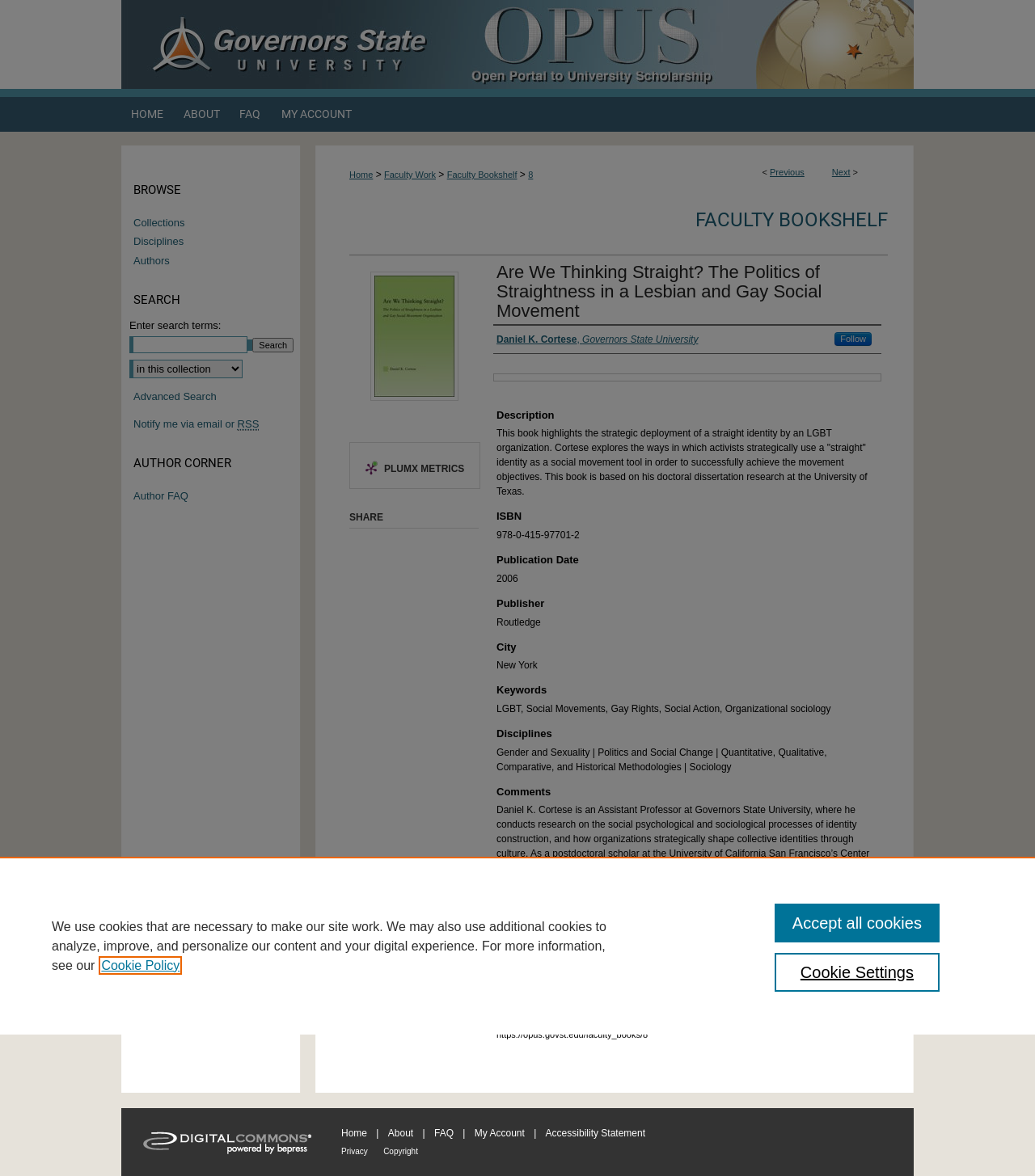Find and generate the main title of the webpage.

OPUS Open Portal to University Scholarship